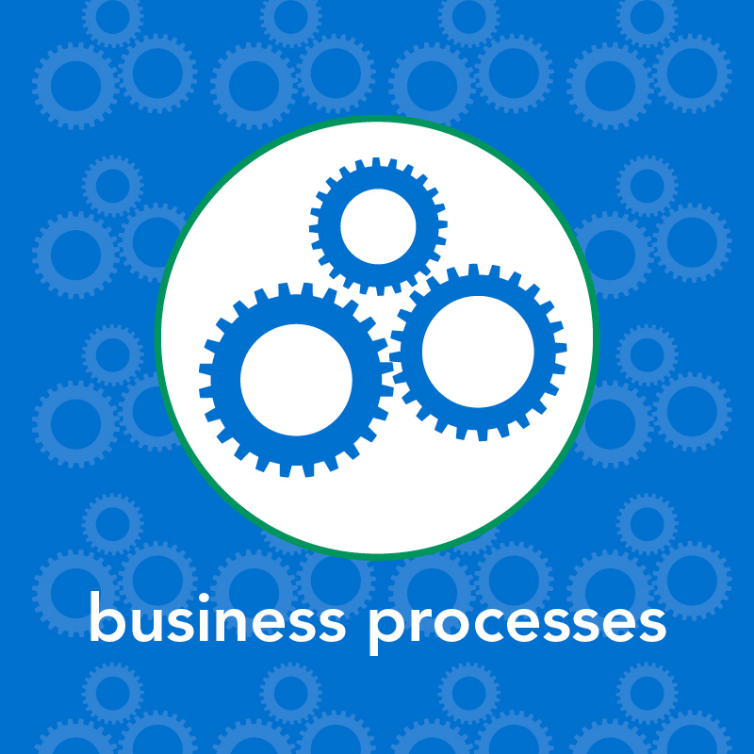Provide a thorough and detailed caption for the image.

This image features a dynamic and engaging graphic centered around the theme of "business processes." It showcases three interlocking gears within a circular green outline, symbolizing the interconnected components essential for effective business operations. The background is a vibrant blue adorned with various gear motifs, reinforcing the idea of machinery and functionality within business frameworks. At the bottom, the words "business processes" are prominently displayed in a bold white font, enhancing the overall message of the image. This visual effectively conveys the importance of systematization and collaboration in achieving organizational efficiency.